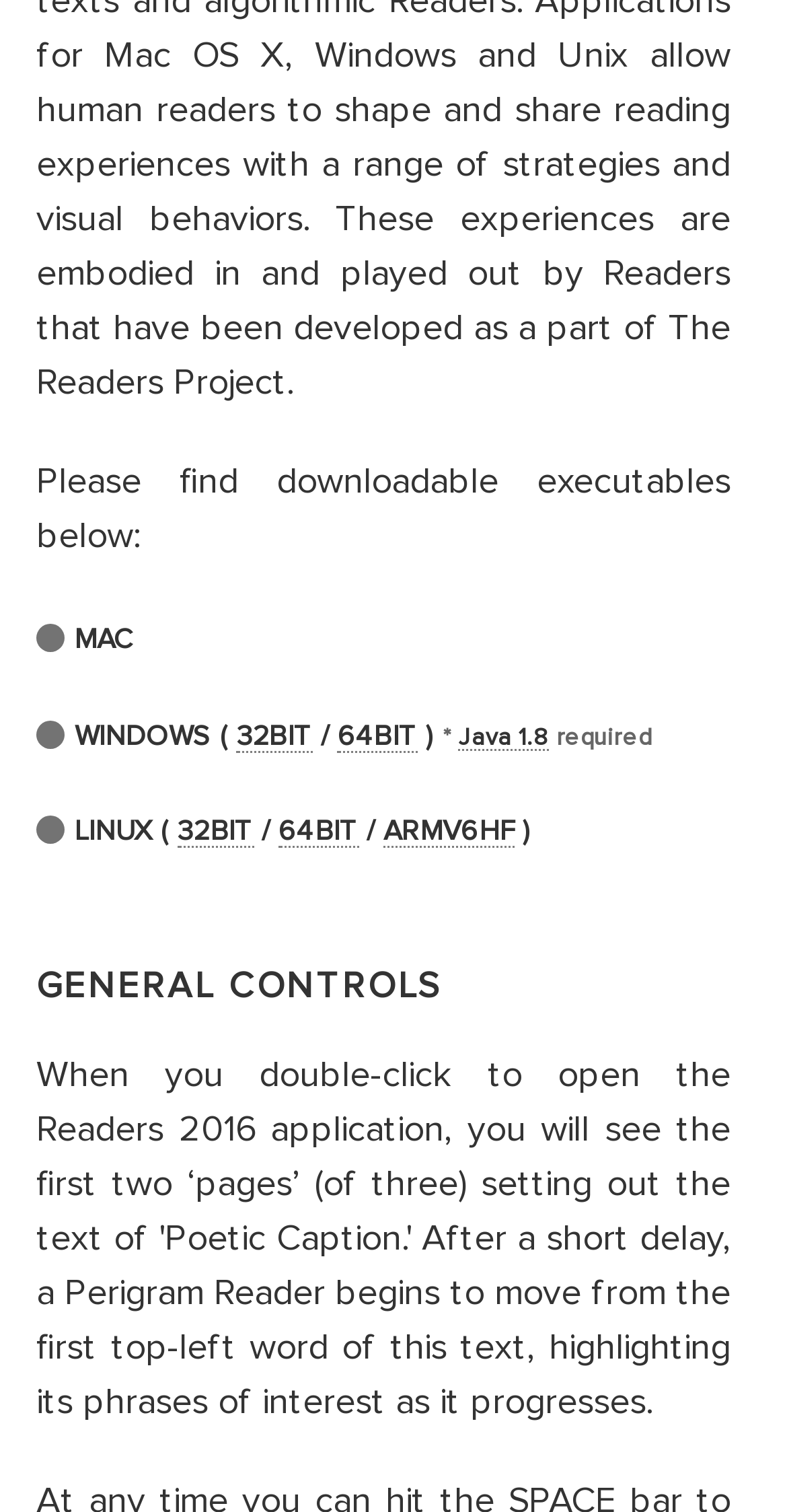How many links are available in the WINDOWS section?
Provide a short answer using one word or a brief phrase based on the image.

3